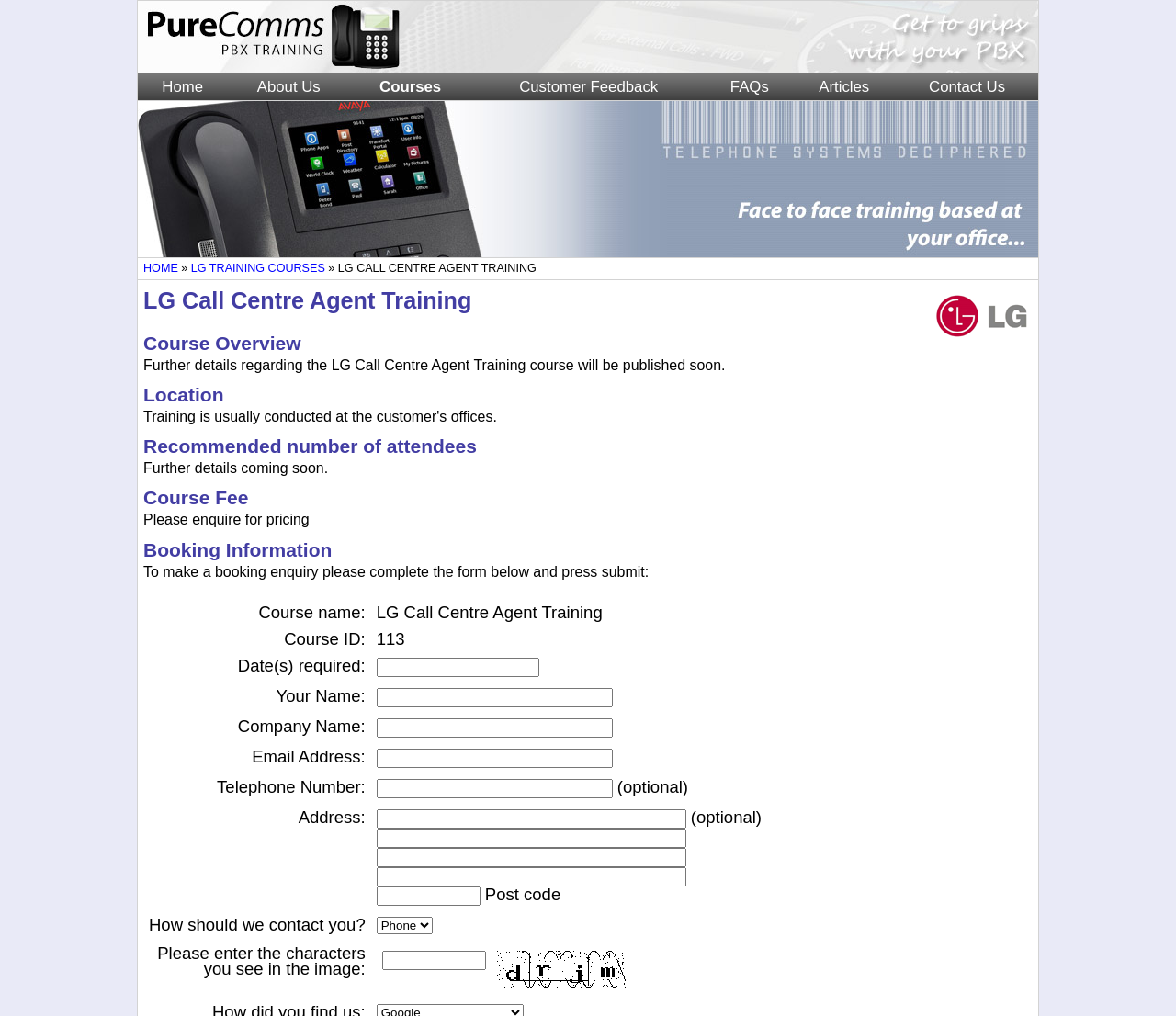What is the course fee for LG Call Centre Agent Training?
Using the visual information, answer the question in a single word or phrase.

Please enquire for pricing